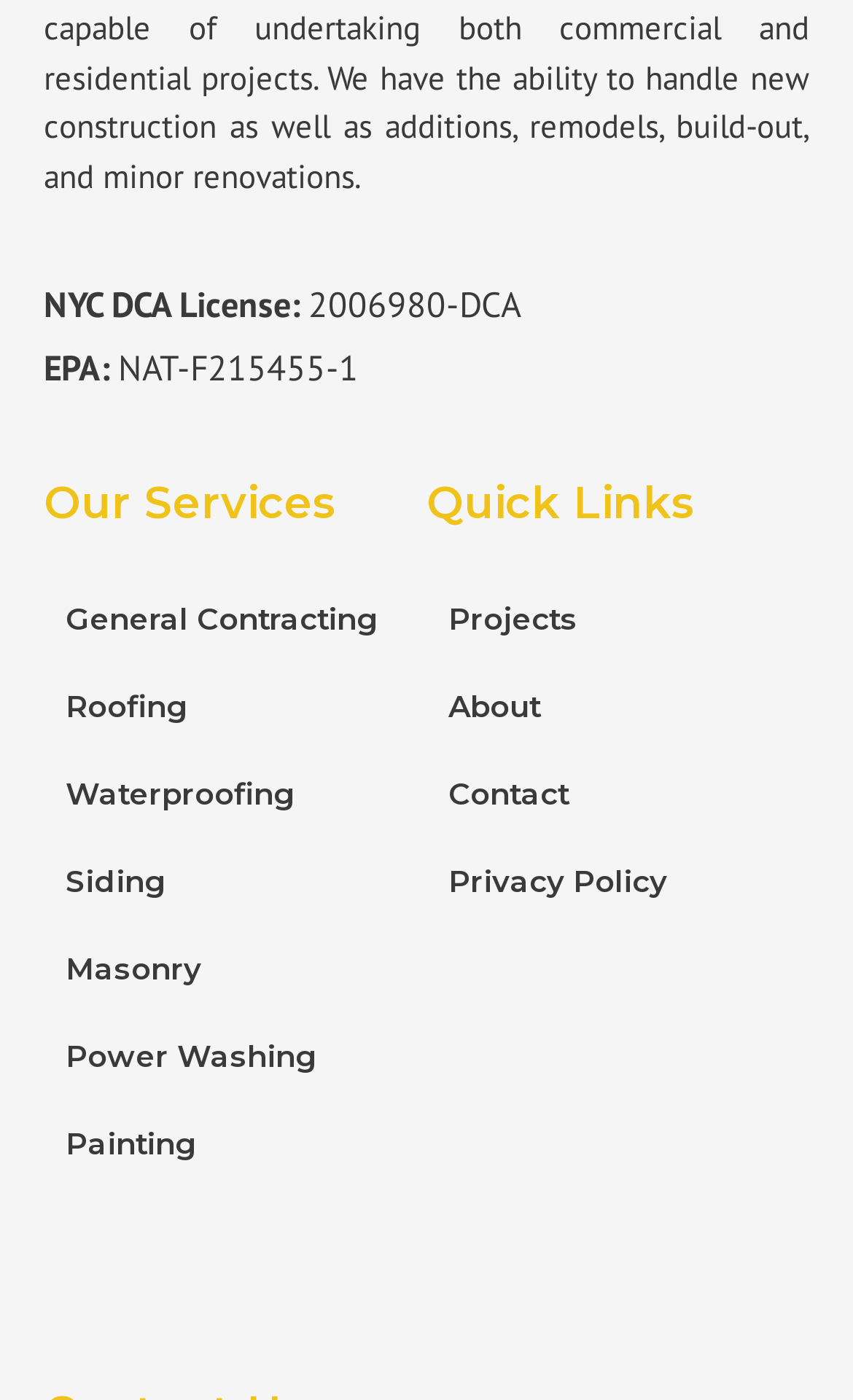Please locate the bounding box coordinates for the element that should be clicked to achieve the following instruction: "Learn about our Projects". Ensure the coordinates are given as four float numbers between 0 and 1, i.e., [left, top, right, bottom].

[0.5, 0.41, 0.949, 0.473]